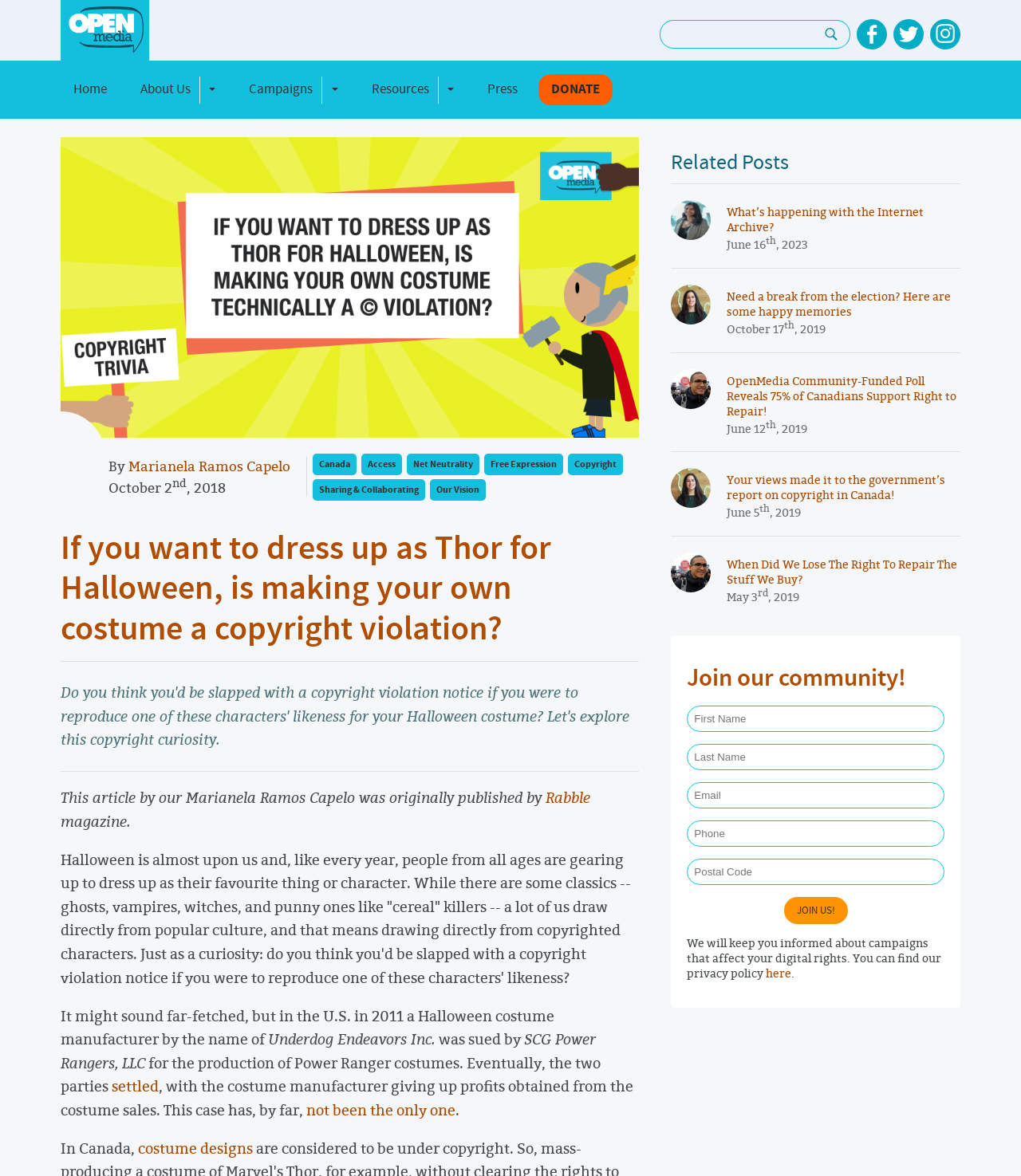Please find the bounding box coordinates of the element's region to be clicked to carry out this instruction: "Toggle the dropdown menu for About Us".

[0.195, 0.065, 0.224, 0.088]